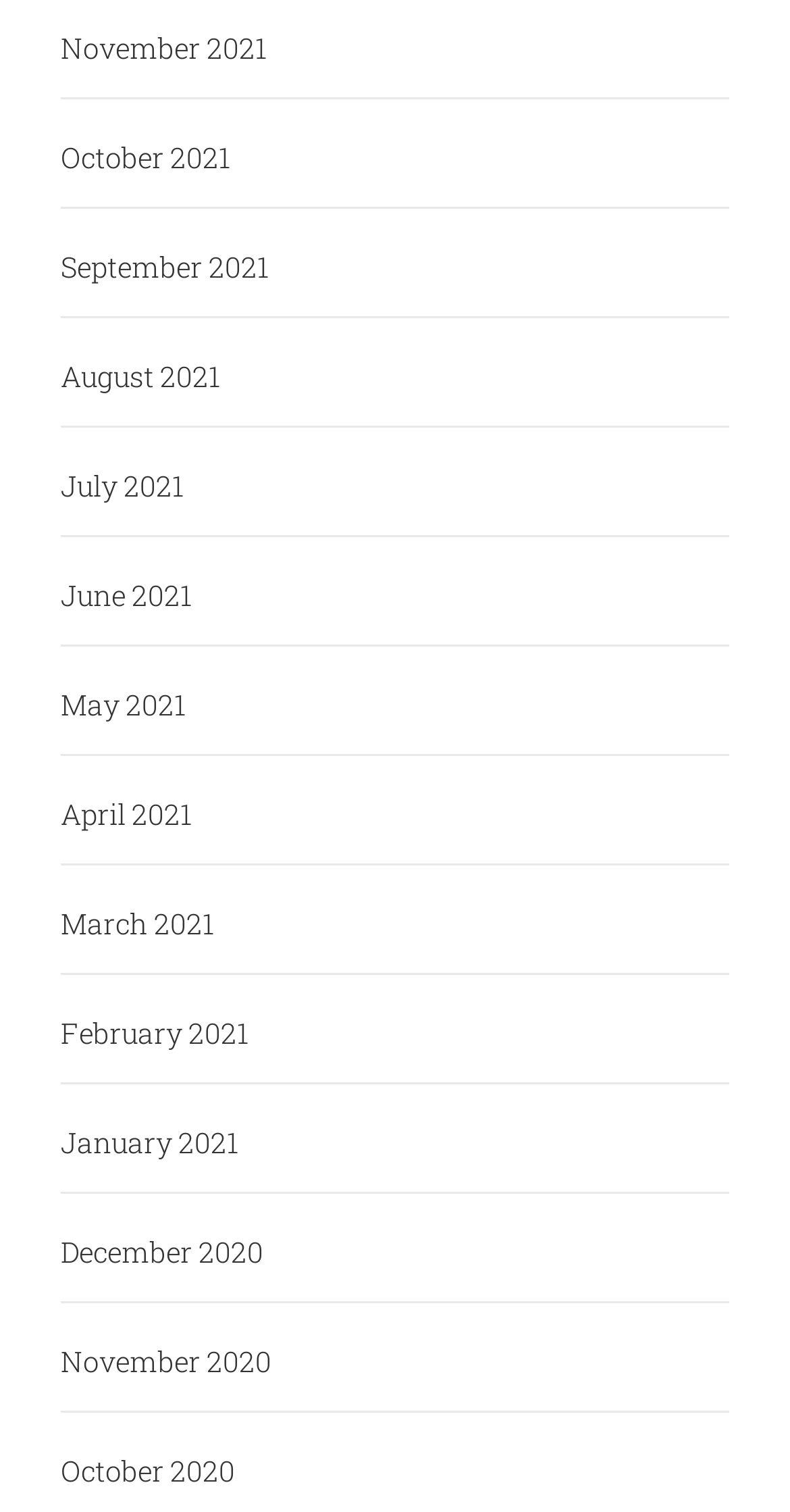Are the months listed in chronological order?
Refer to the screenshot and respond with a concise word or phrase.

No